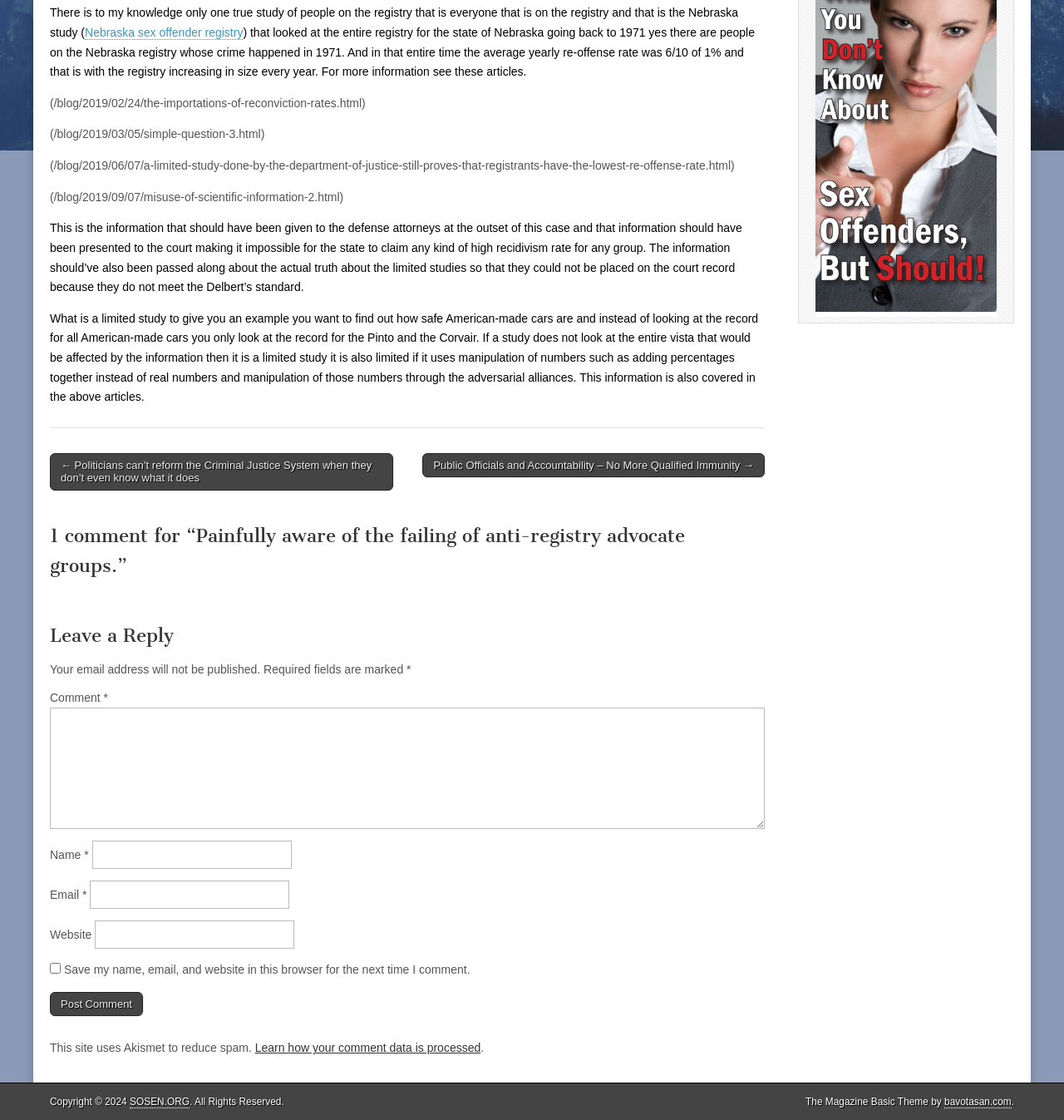Find and provide the bounding box coordinates for the UI element described with: "New Office Pictures online".

None